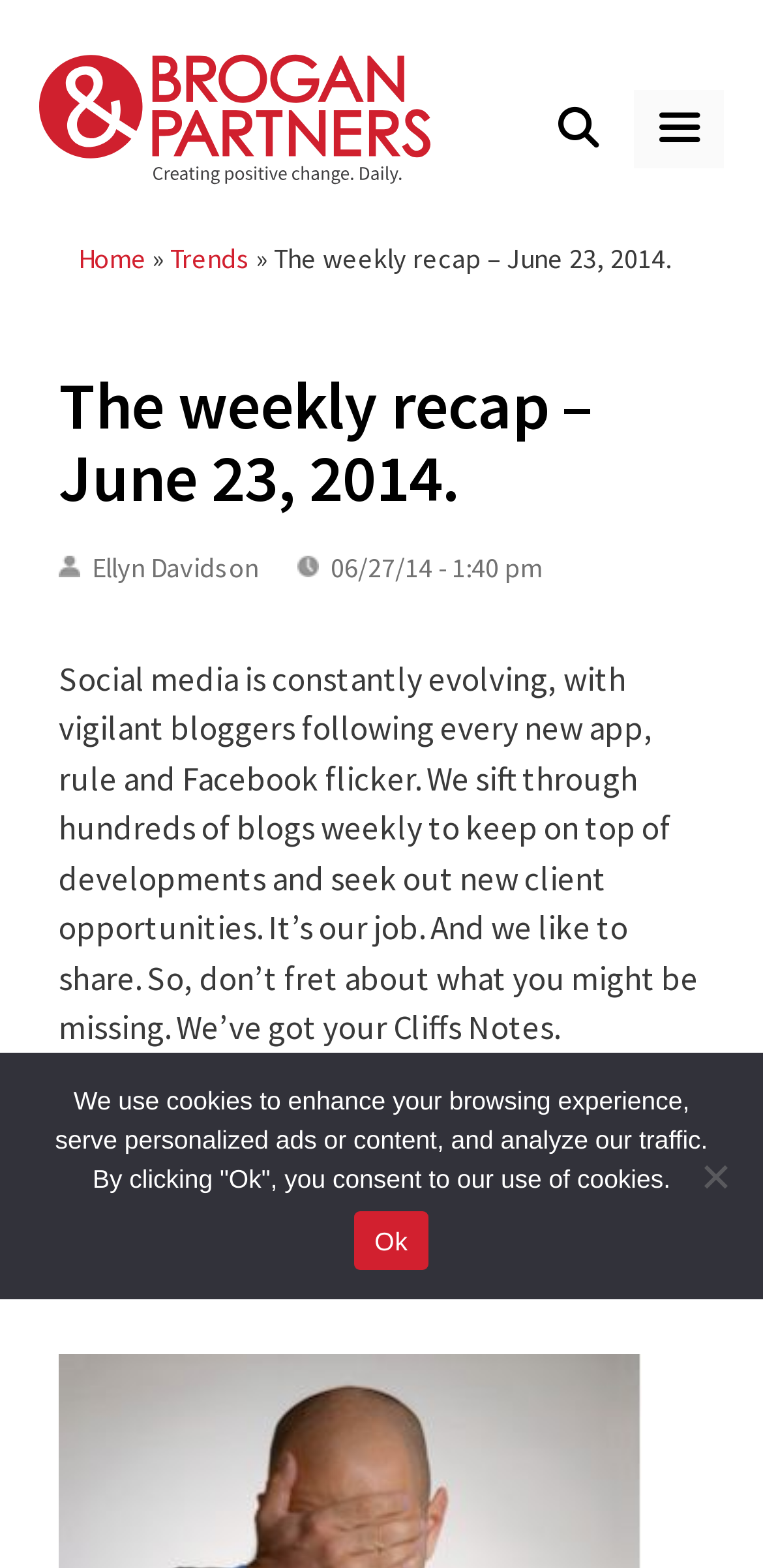Construct a comprehensive description capturing every detail on the webpage.

The webpage is a blog post titled "The weekly recap - June 23, 2014" from Brogan & Partners. At the top, there is a banner with the site's logo and a navigation menu with a search bar and a menu button. Below the banner, there are links to the "Home" and "Trends" pages, separated by a "»" symbol.

The main content of the page is a blog post with a heading that matches the title of the page. The post is written by Ellyn Davidson and was published on June 27, 2014, at 1:40 pm. The post discusses how social media is constantly evolving and how the authors sift through hundreds of blogs to keep up with developments and find new client opportunities. The post also mentions that they like to share their findings.

Below the introductory text, there is a link to an article titled "8 Rookie Facebook Mistakes No One Should Still Be Making". This is followed by a brief summary of the article, which discusses common mistakes businesses make on their Facebook pages.

At the bottom of the page, there is a cookie notice dialog box that informs users about the use of cookies on the site. The dialog box has a message explaining how cookies are used and provides an "Ok" button to consent to their use, as well as a "No" button.